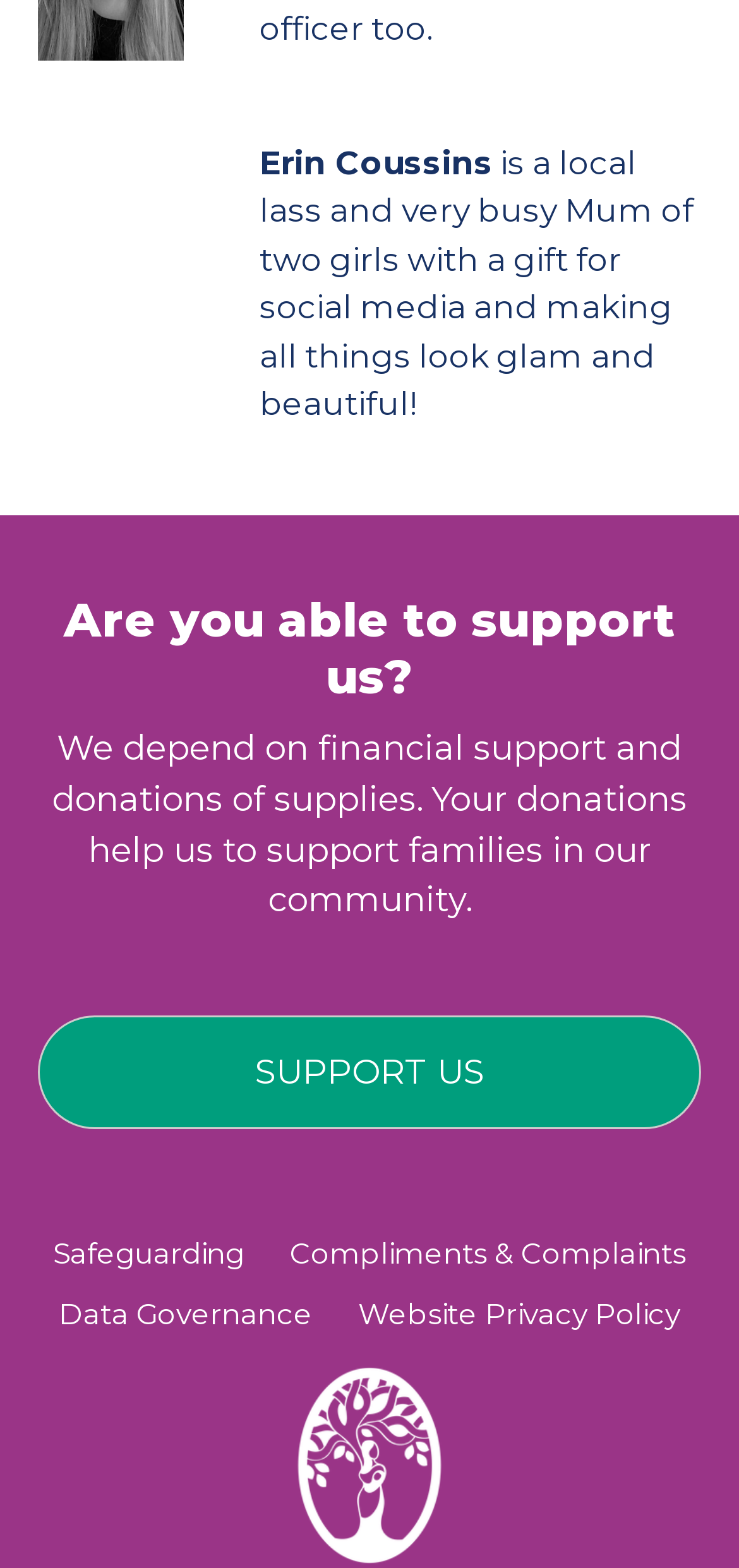Please provide a short answer using a single word or phrase for the question:
How many links are in the complementary section?

4